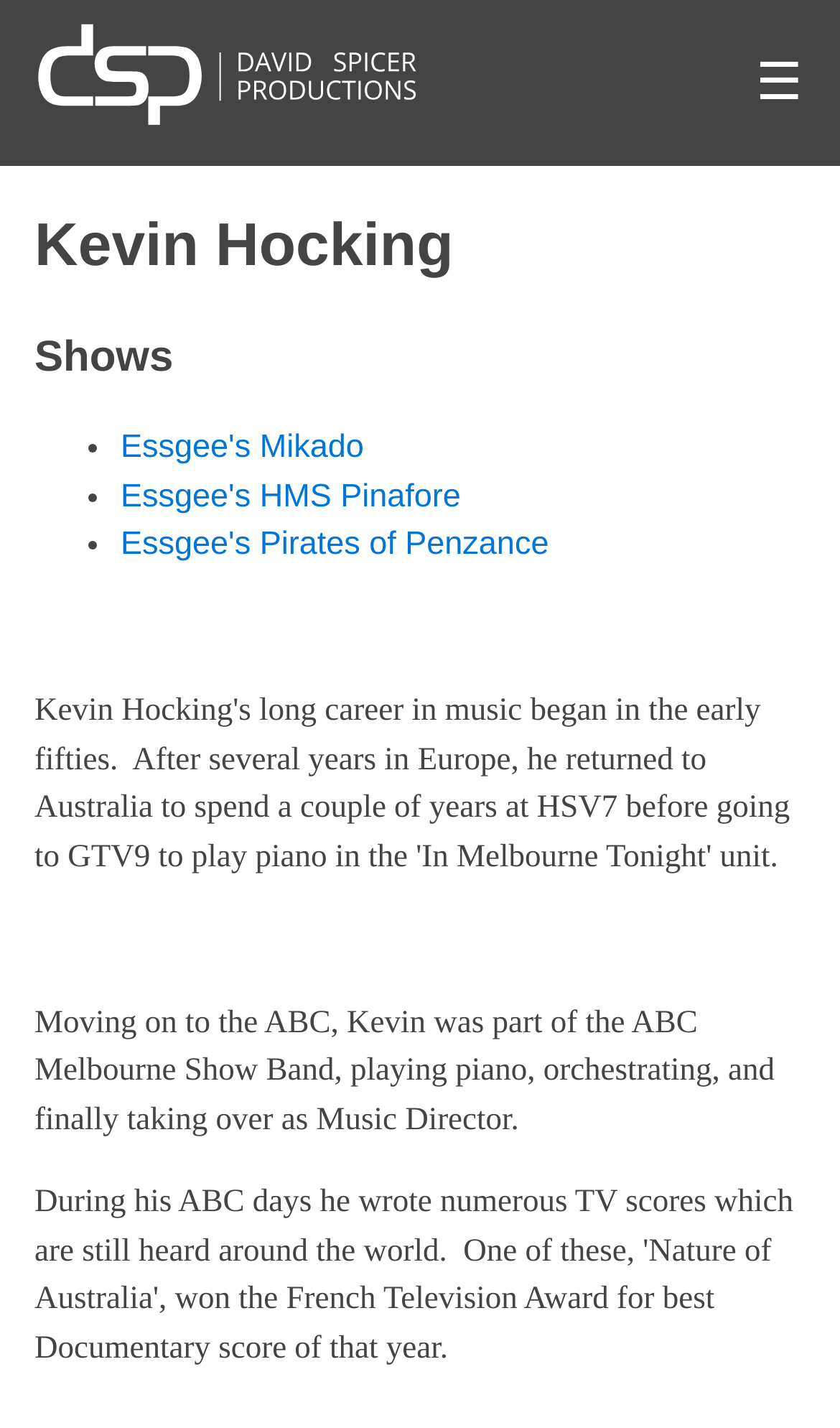What is the type of productions mentioned on the webpage?
Answer the question with a detailed and thorough explanation.

I inferred the answer by understanding the context of the webpage, which is about David Spicer Productions, a theatrical agency. The links and text on the webpage suggest that the agency is involved in productions such as musicals, operetta, plays, and pantomime.